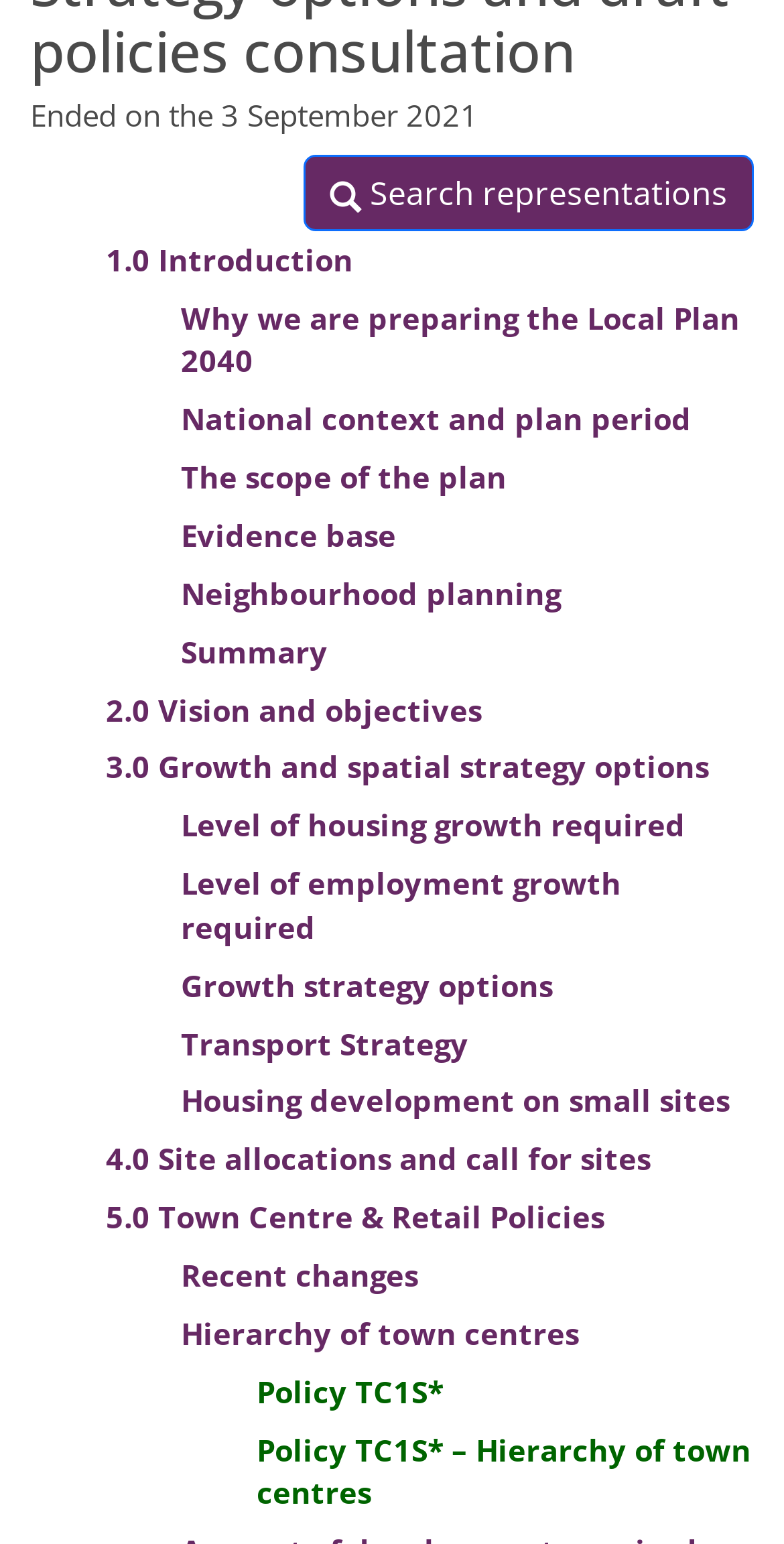Extract the bounding box coordinates for the HTML element that matches this description: "The scope of the plan". The coordinates should be four float numbers between 0 and 1, i.e., [left, top, right, bottom].

[0.231, 0.295, 0.646, 0.321]